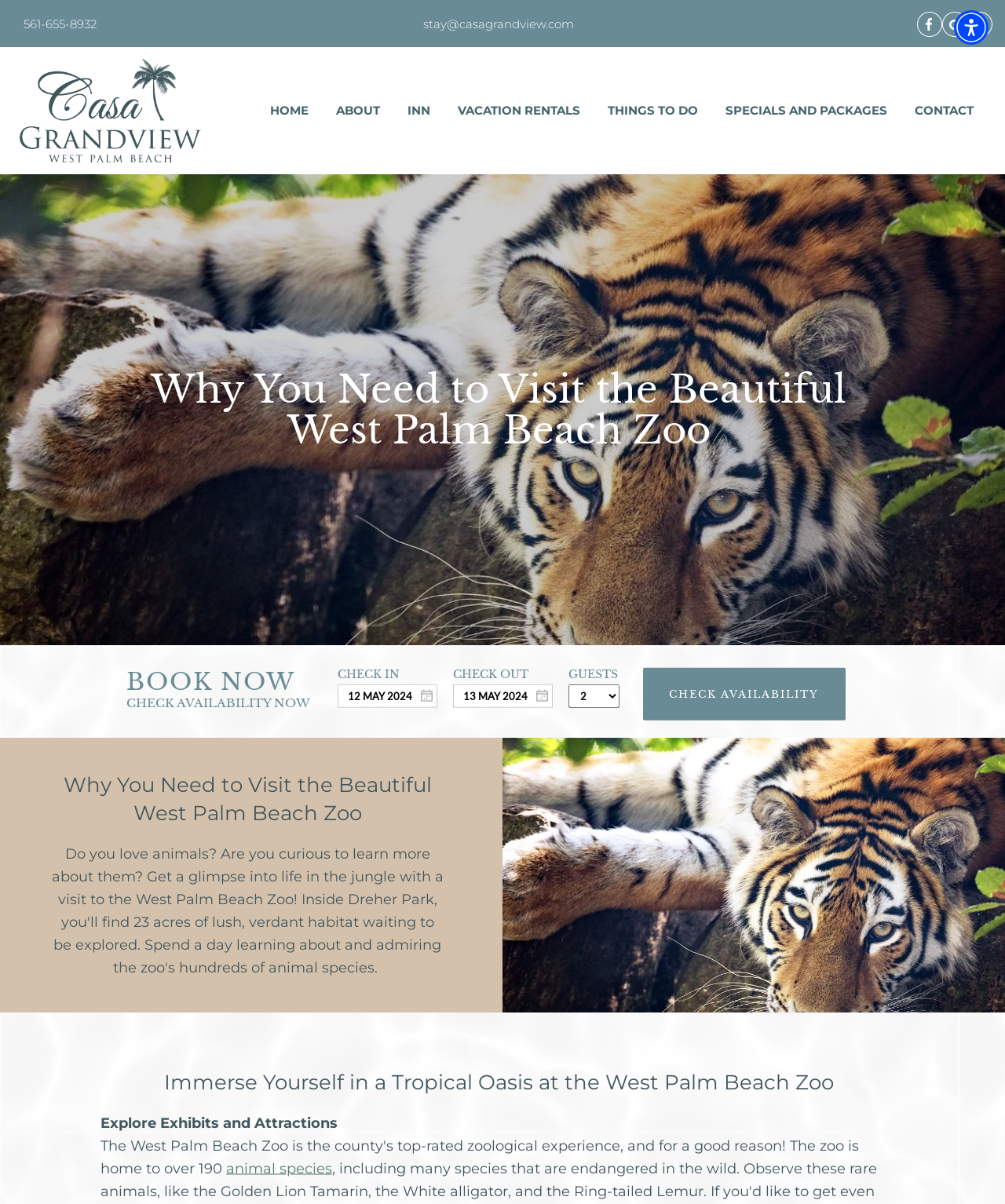Please locate the clickable area by providing the bounding box coordinates to follow this instruction: "Call the phone number".

[0.023, 0.013, 0.096, 0.026]